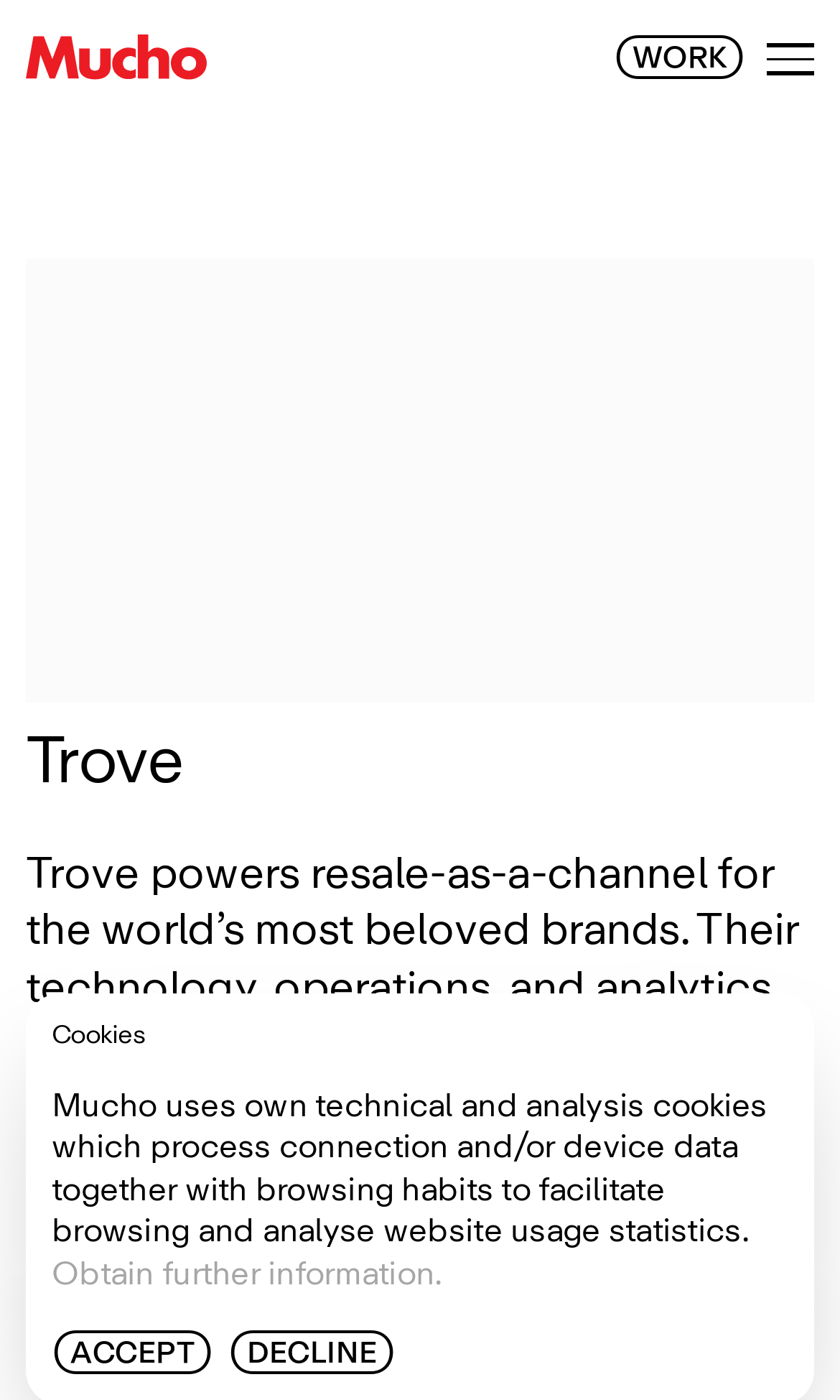Please determine the bounding box of the UI element that matches this description: Work. The coordinates should be given as (top-left x, top-left y, bottom-right x, bottom-right y), with all values between 0 and 1.

[0.731, 0.023, 0.908, 0.06]